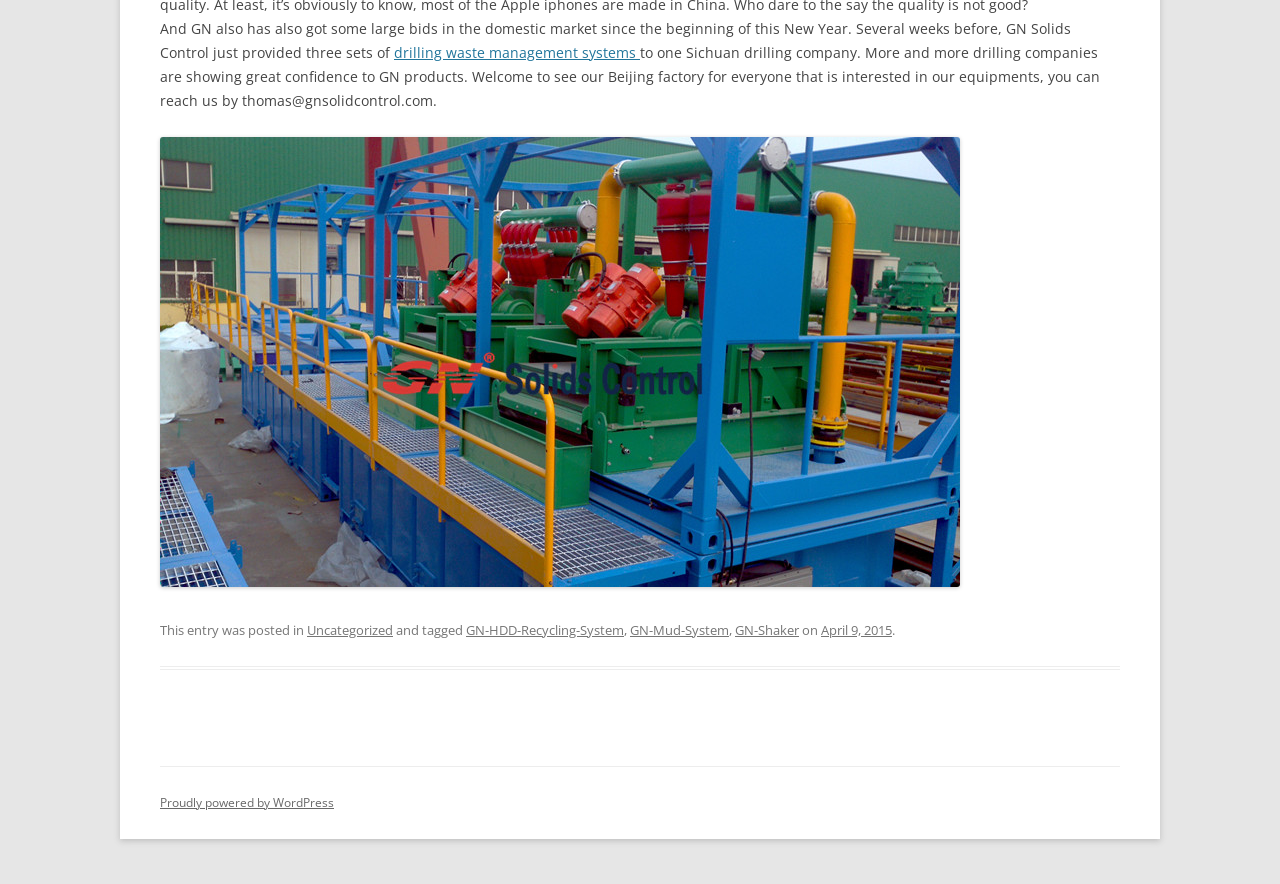Please provide the bounding box coordinates for the UI element as described: "Search". The coordinates must be four floats between 0 and 1, represented as [left, top, right, bottom].

None